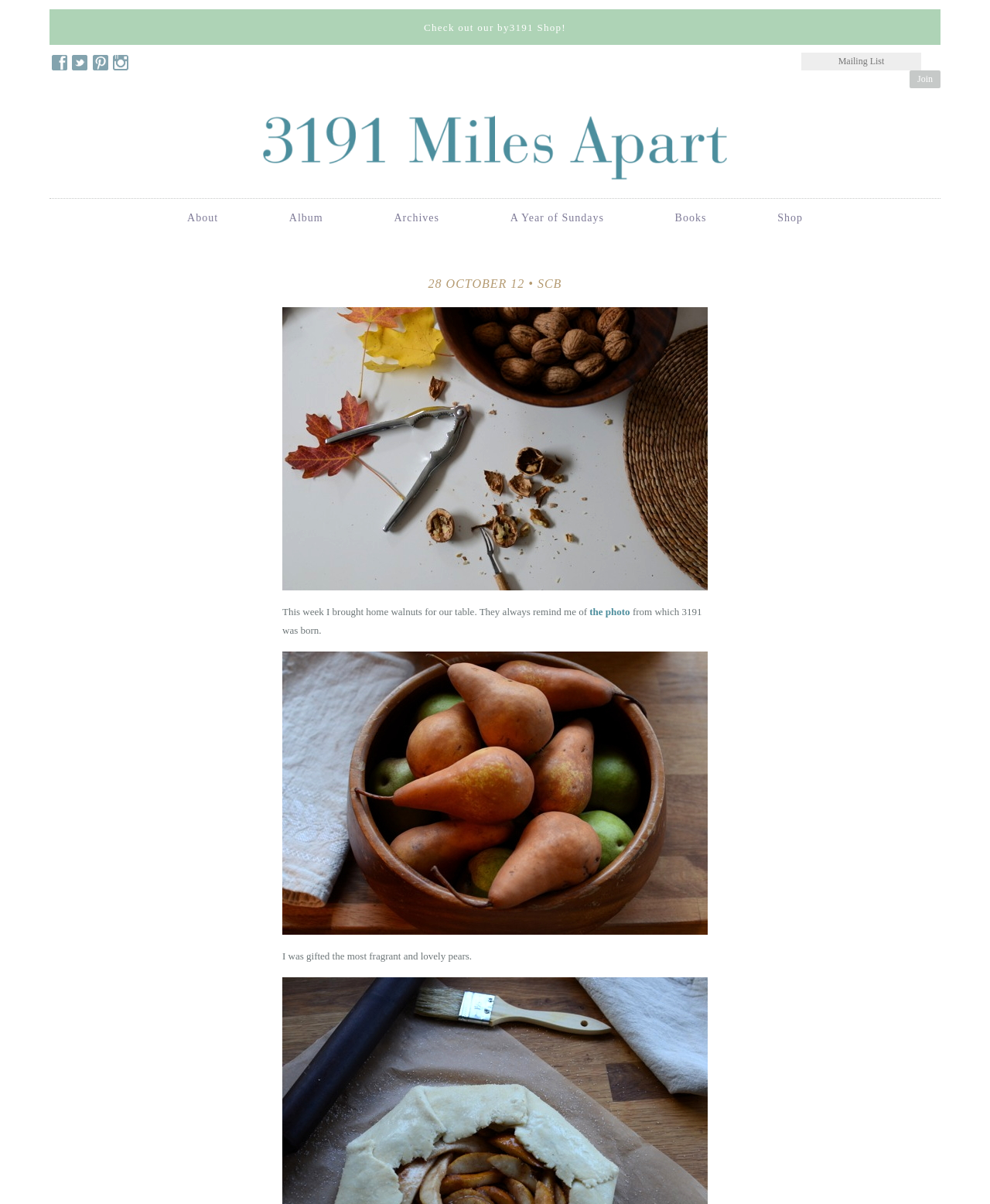Please locate the bounding box coordinates of the element that should be clicked to achieve the given instruction: "Visit the 'Shop' page".

[0.785, 0.176, 0.811, 0.185]